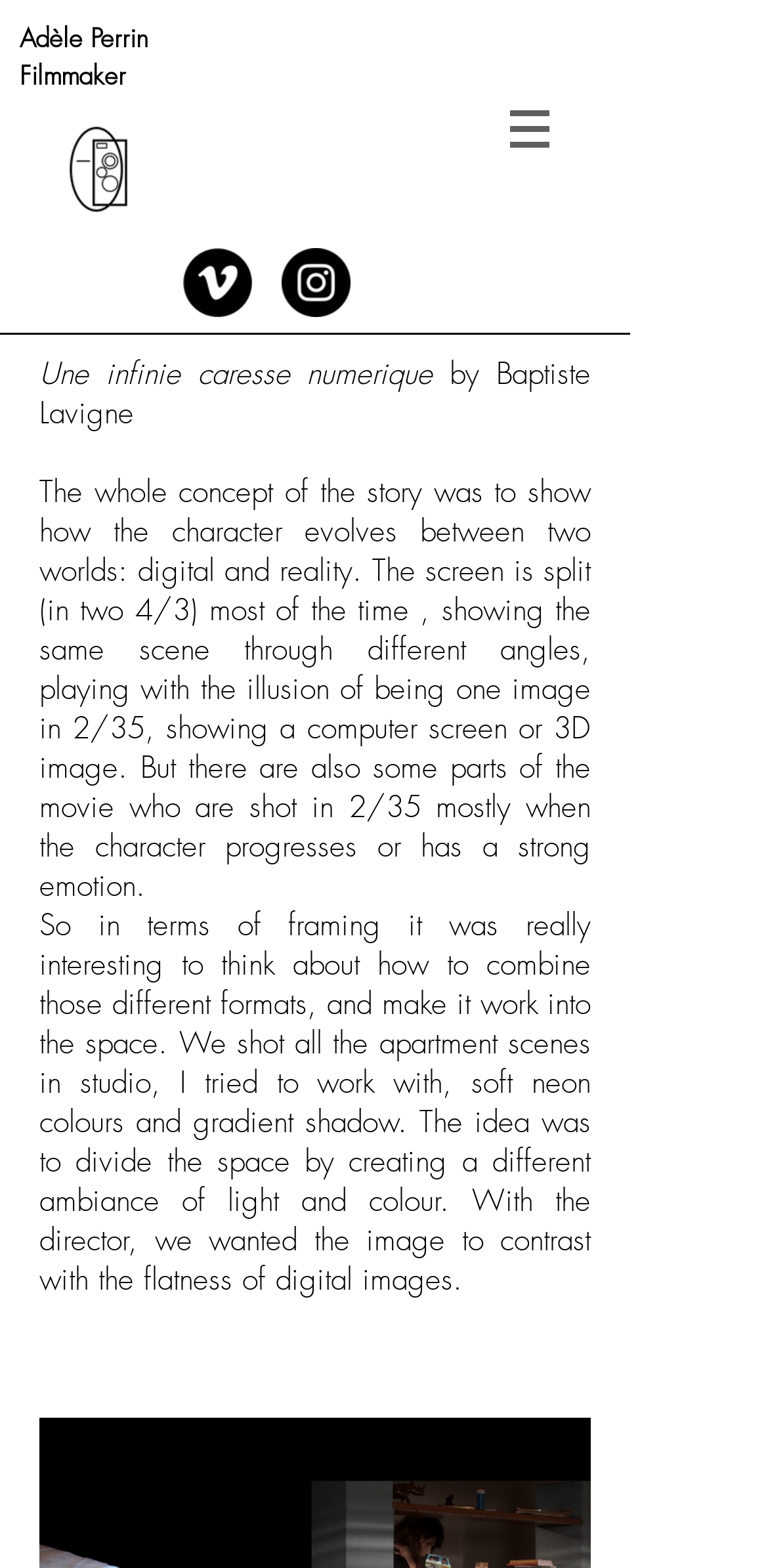What is the concept of the story?
From the image, provide a succinct answer in one word or a short phrase.

Character evolves between two worlds